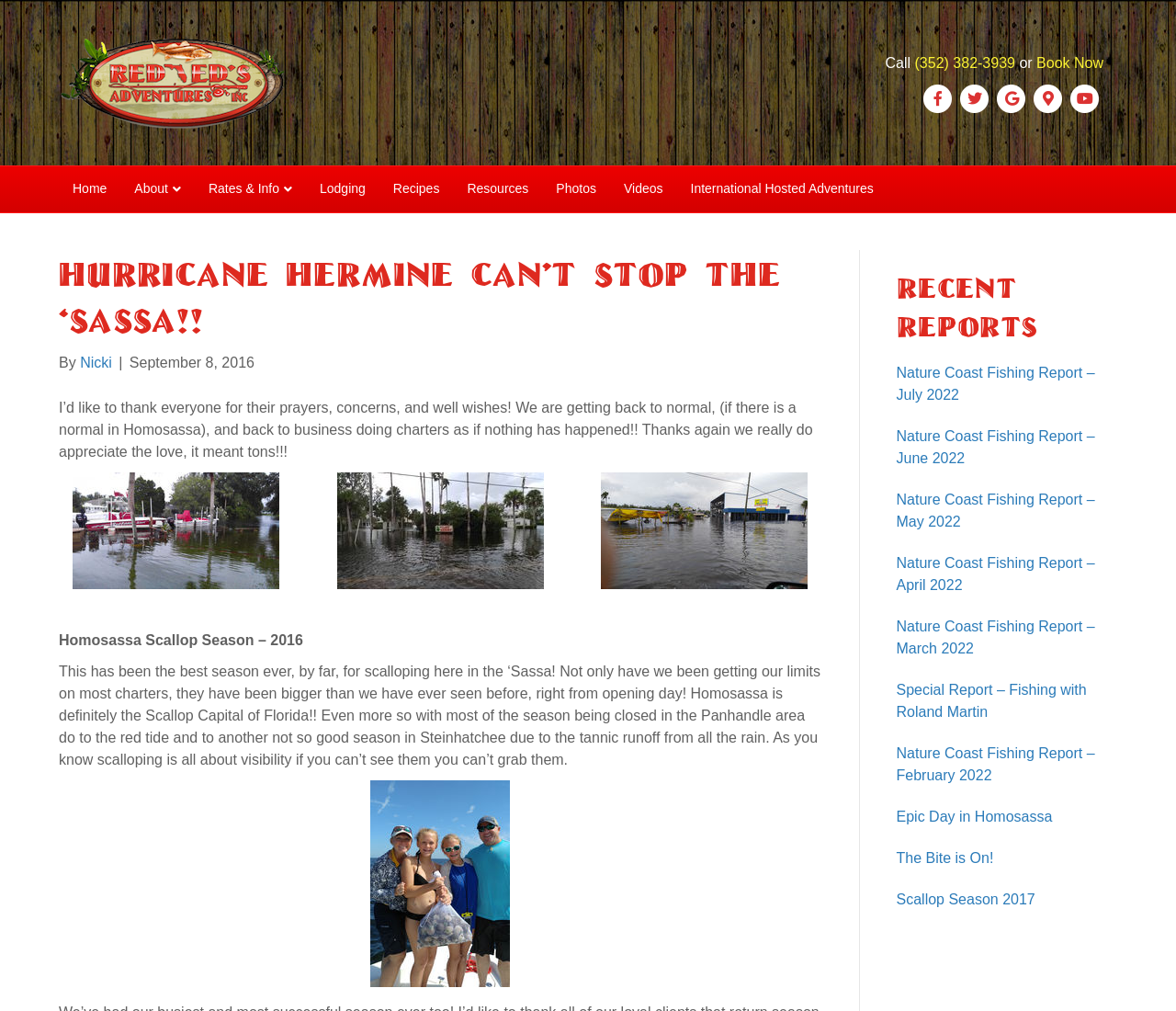Locate the bounding box coordinates of the clickable region to complete the following instruction: "Call the phone number."

[0.778, 0.055, 0.863, 0.07]